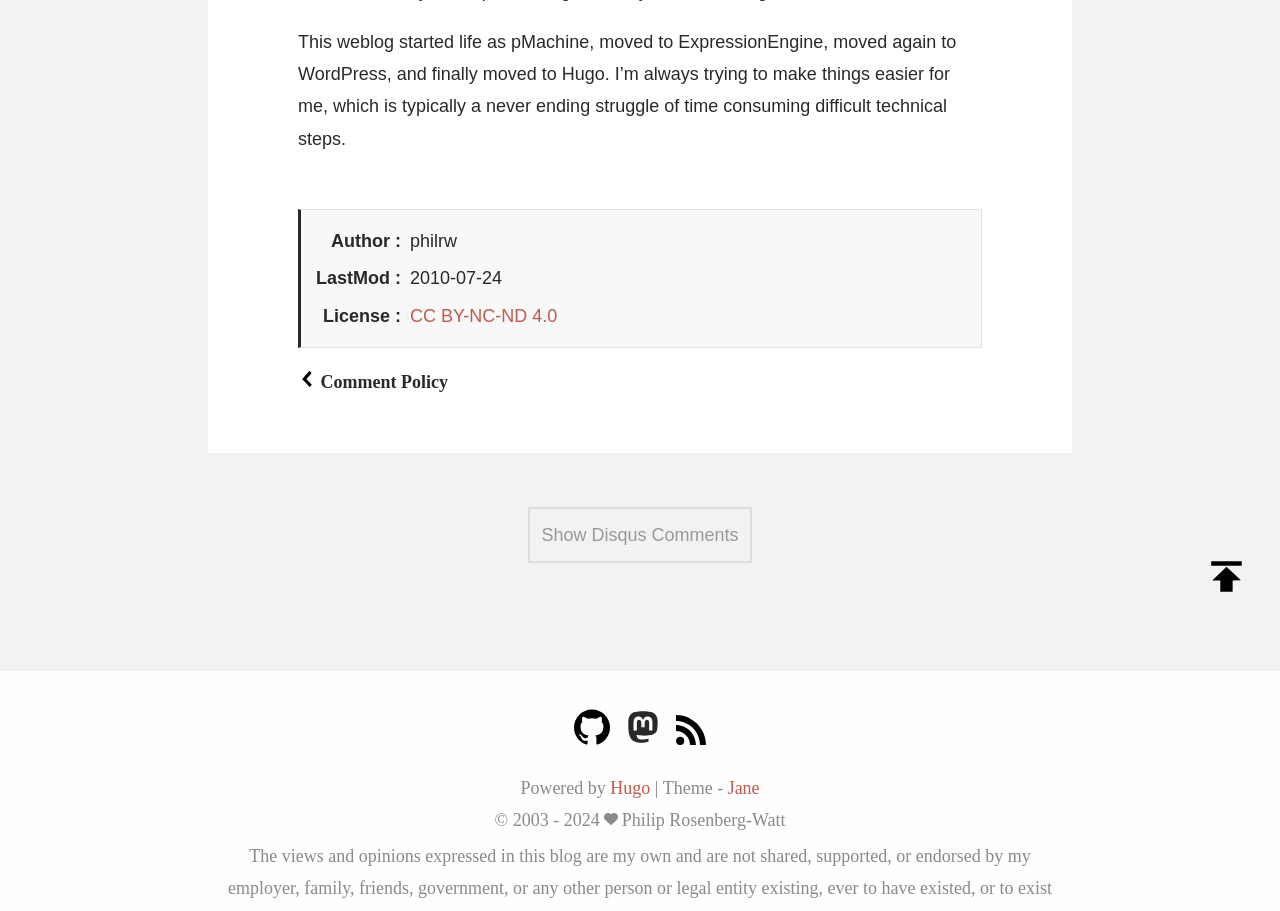Provide the bounding box coordinates for the specified HTML element described in this description: "Jane". The coordinates should be four float numbers ranging from 0 to 1, in the format [left, top, right, bottom].

[0.568, 0.854, 0.593, 0.876]